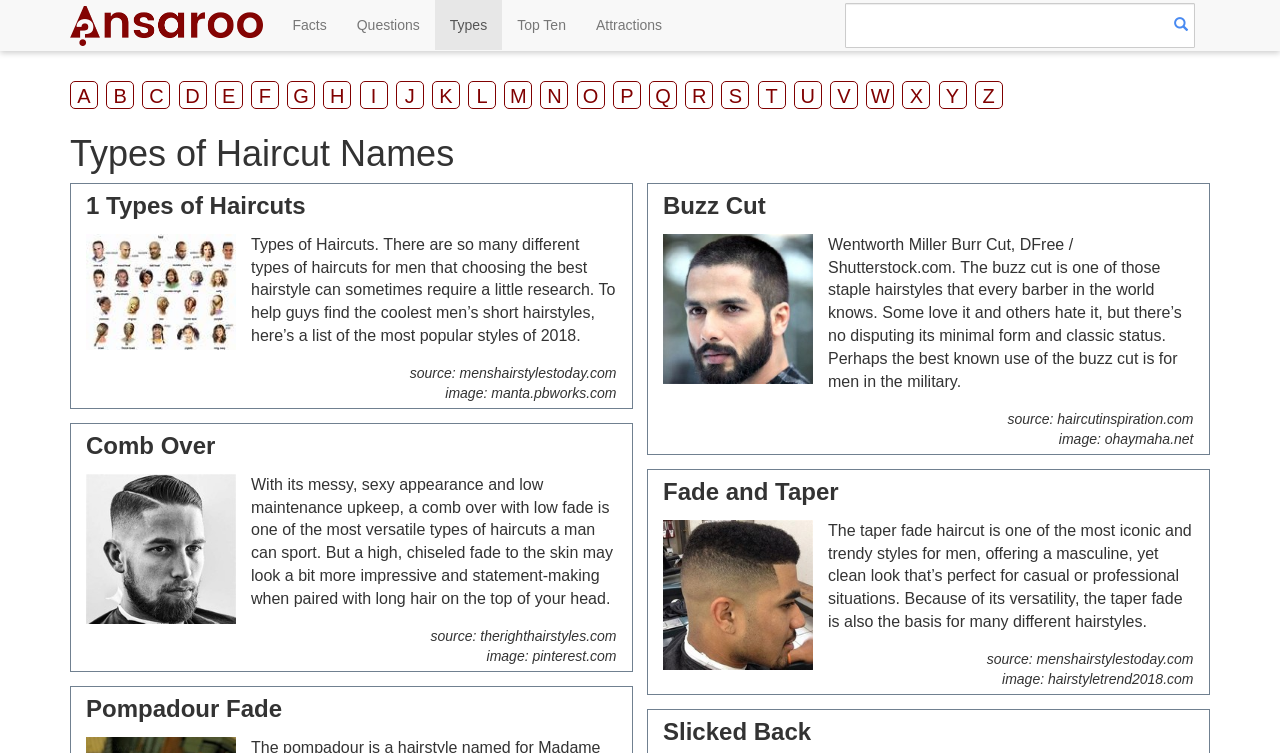Select the bounding box coordinates of the element I need to click to carry out the following instruction: "Enter text in the search box".

[0.66, 0.004, 0.934, 0.064]